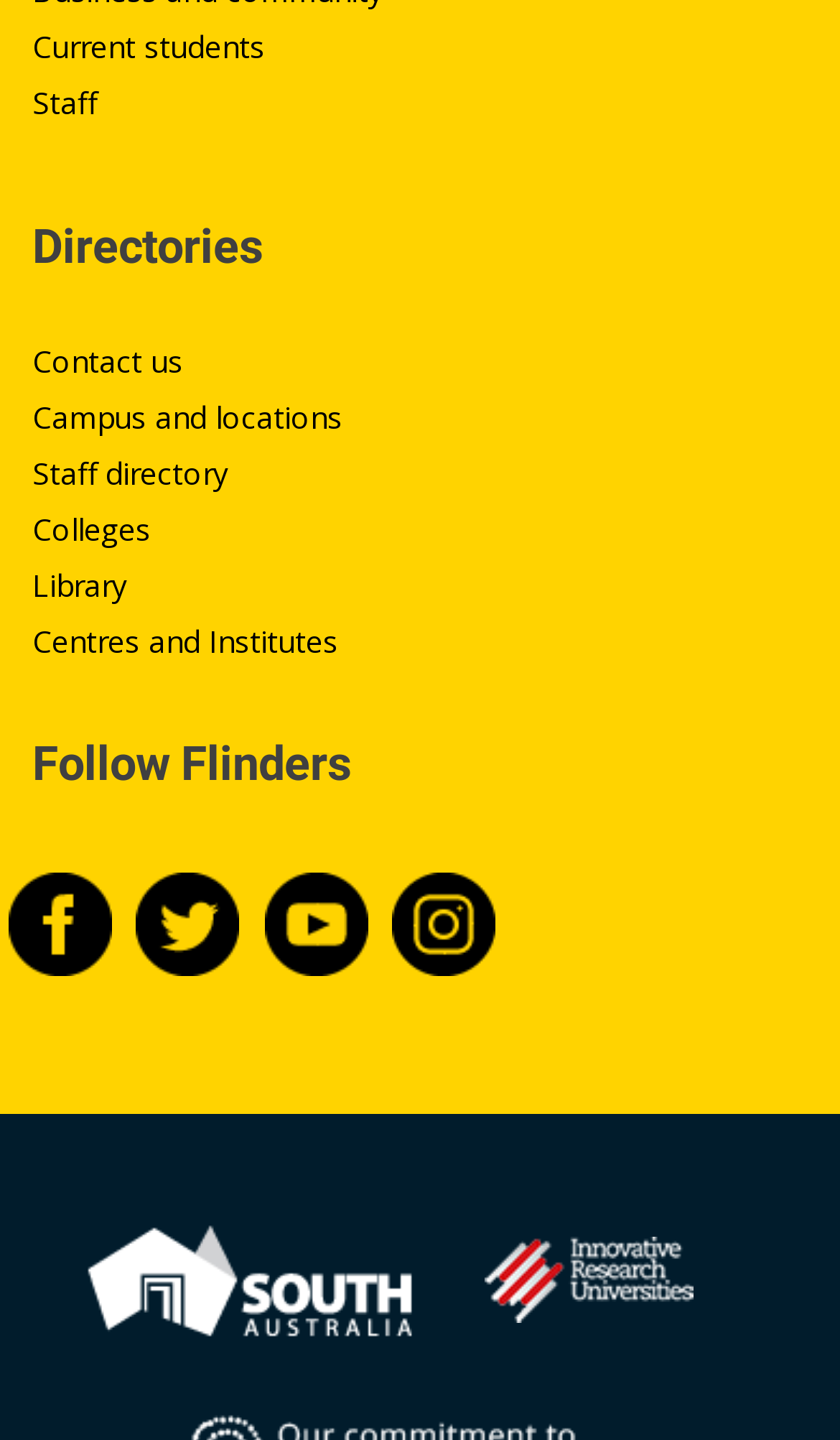Please find the bounding box for the UI element described by: "Current students".

[0.038, 0.017, 0.315, 0.046]